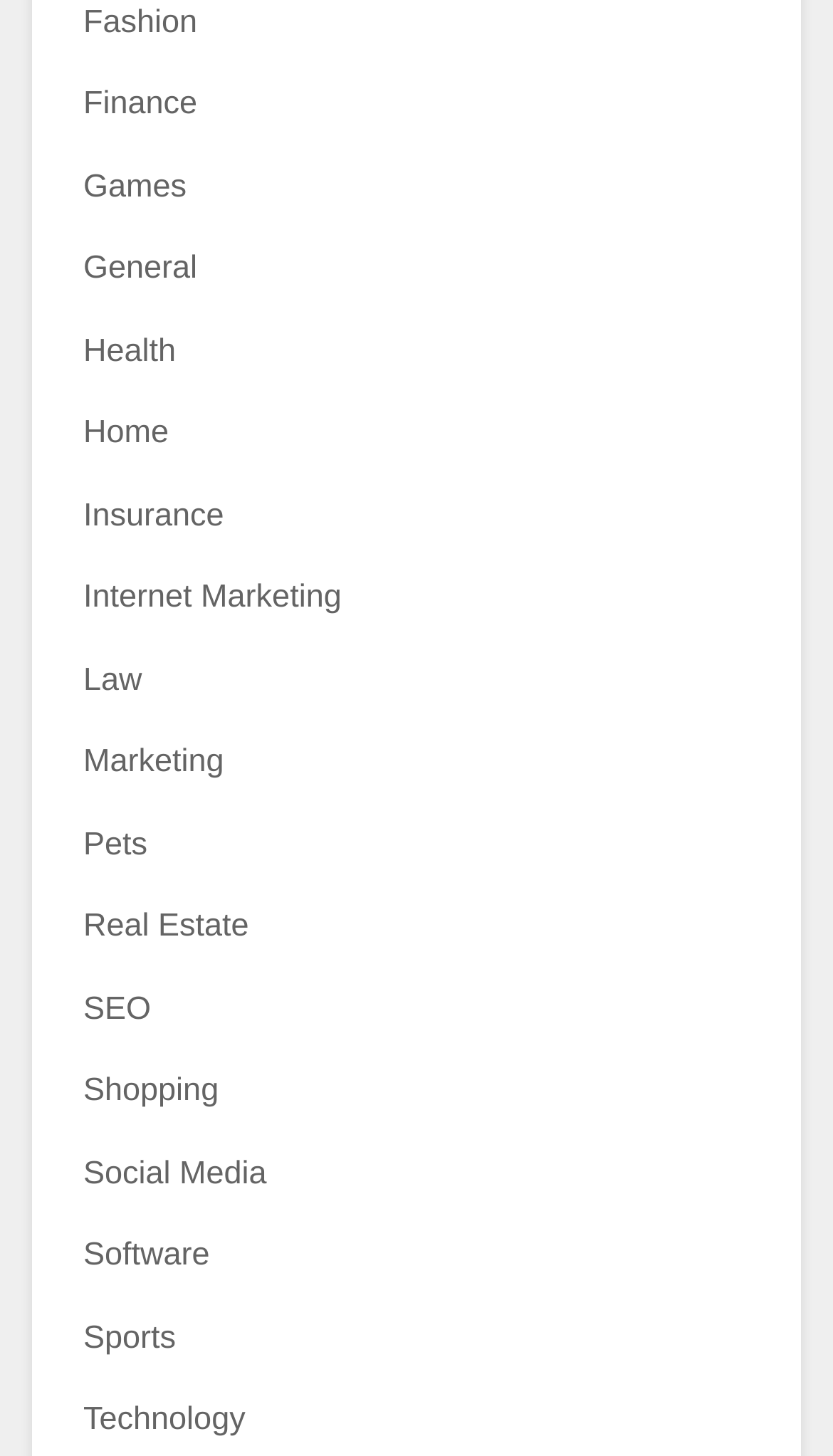Select the bounding box coordinates of the element I need to click to carry out the following instruction: "Explore Health".

[0.1, 0.229, 0.211, 0.254]